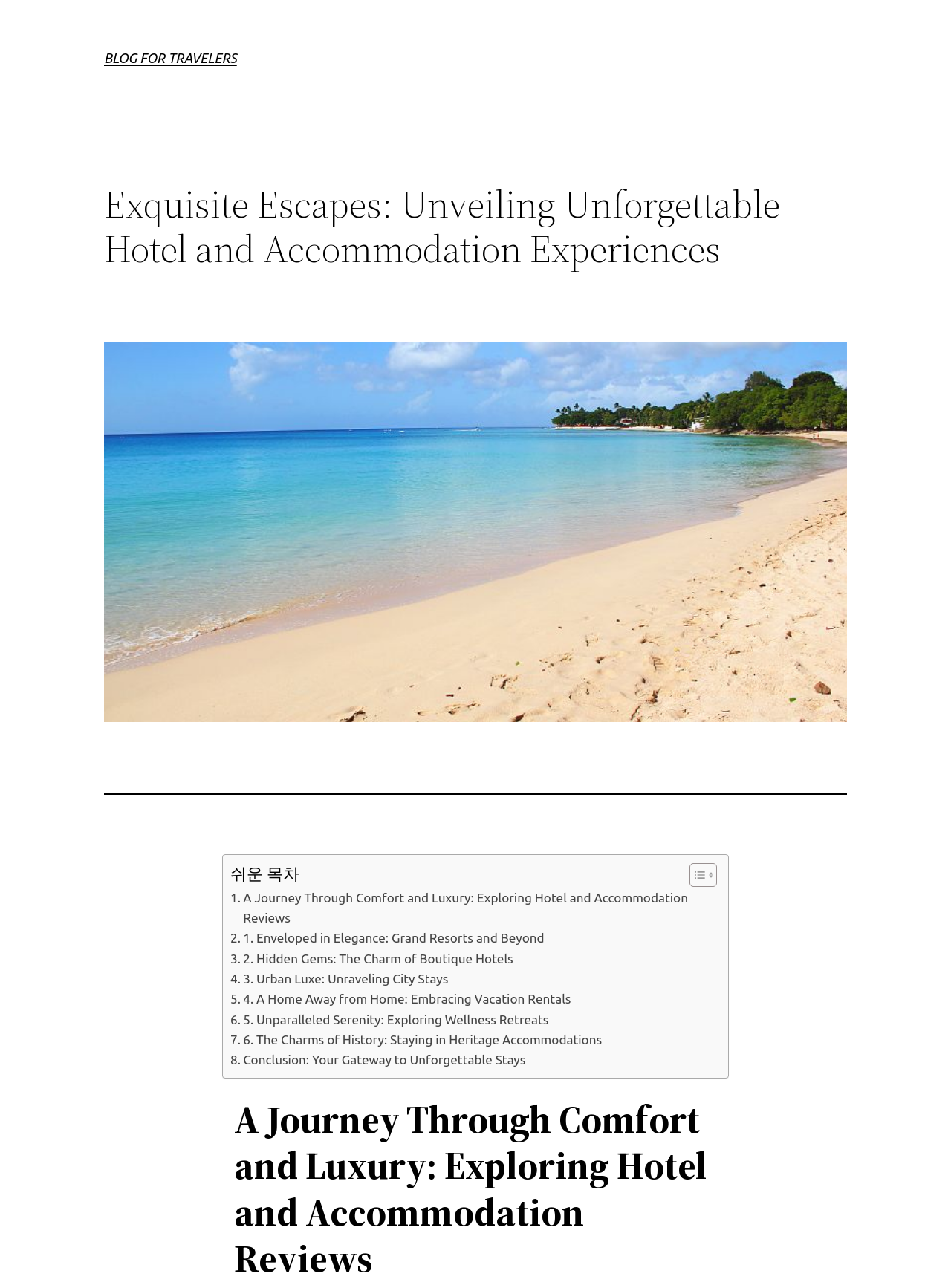Predict the bounding box for the UI component with the following description: "Toggle".

[0.713, 0.669, 0.75, 0.689]